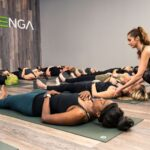Describe the image with as much detail as possible.

In a serene fitness environment, a group of participants is engaged in a wellness session at a Spenga studio. The image captures a fitness instructor gently assisting a participant lying on a yoga mat, promoting relaxation and mindfulness. Surrounding them, several other participants are also on their mats, positioned in a similar restorative pose. The backdrop features an inviting interior design with wooden accents and the Spenga logo, creating a calm and motivating atmosphere perfect for fitness and recovery. This moment emphasizes the supportive community aspect of fitness classes, highlighting both personal attention from instructors and the camaraderie among participants.